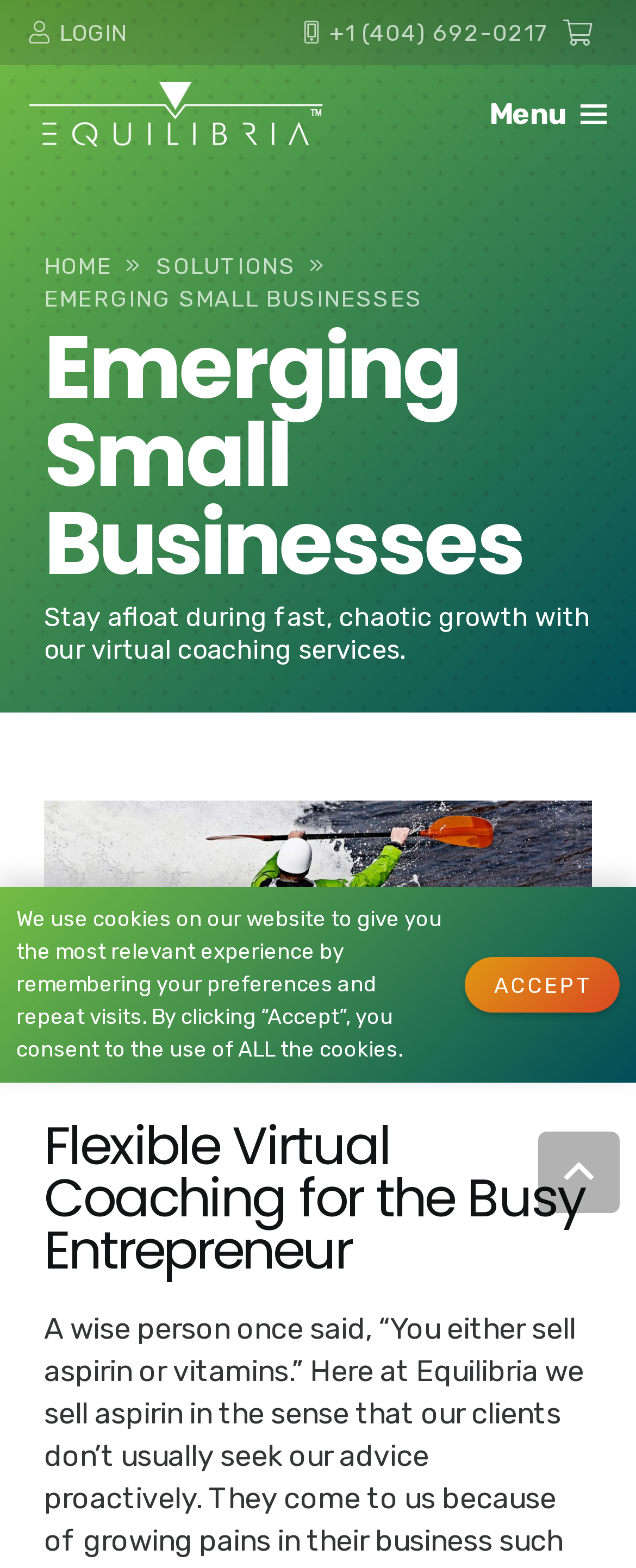How many main menu items are there?
Answer the question with as much detail as you can, using the image as a reference.

I counted the number of link elements under the 'Menu' link element, which are 'HOME', 'SOLUTIONS', and 'EMERGING SMALL BUSINESSES', so there are 3 main menu items.